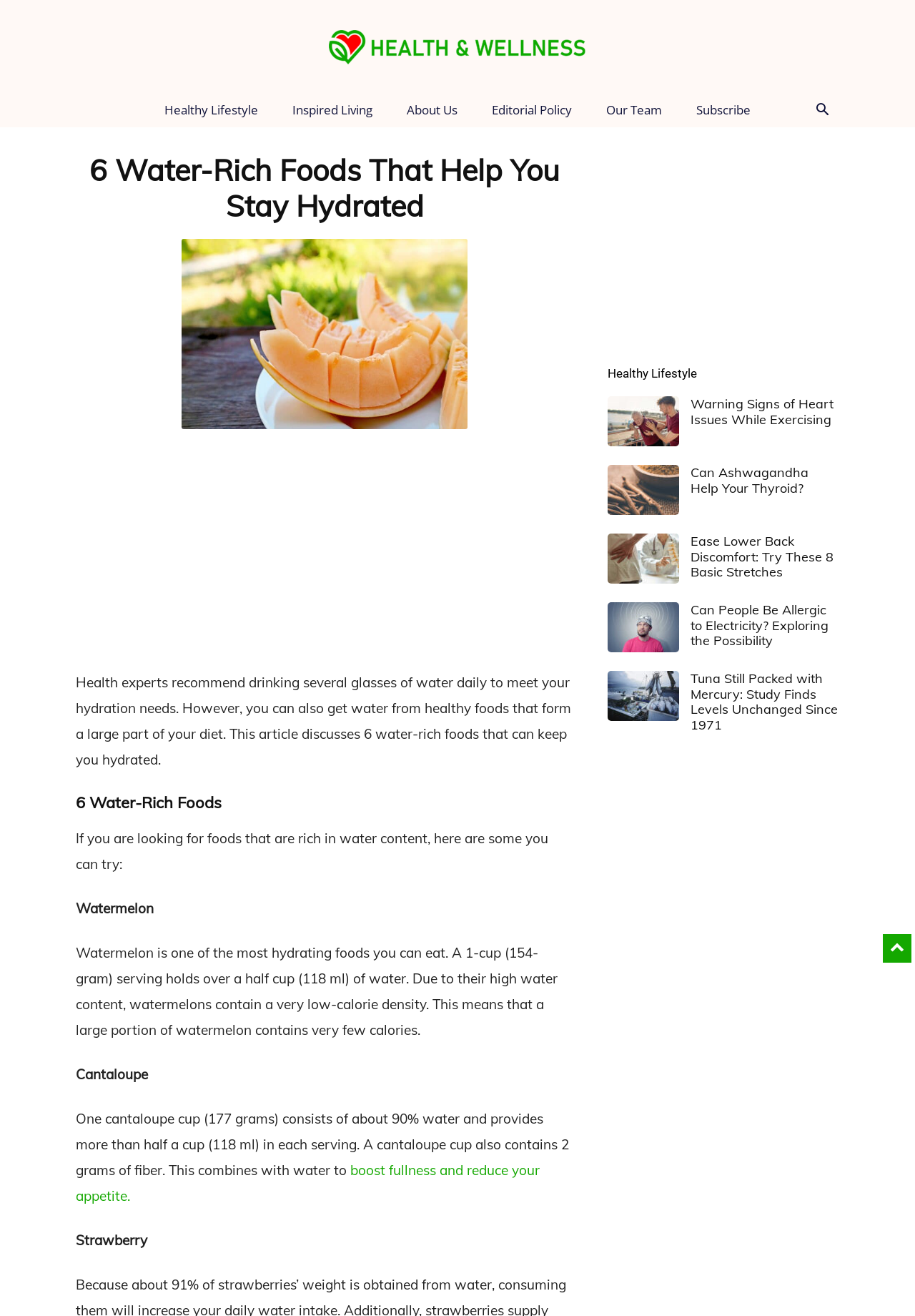Locate the bounding box coordinates of the item that should be clicked to fulfill the instruction: "Learn about water-rich foods".

[0.083, 0.601, 0.627, 0.618]